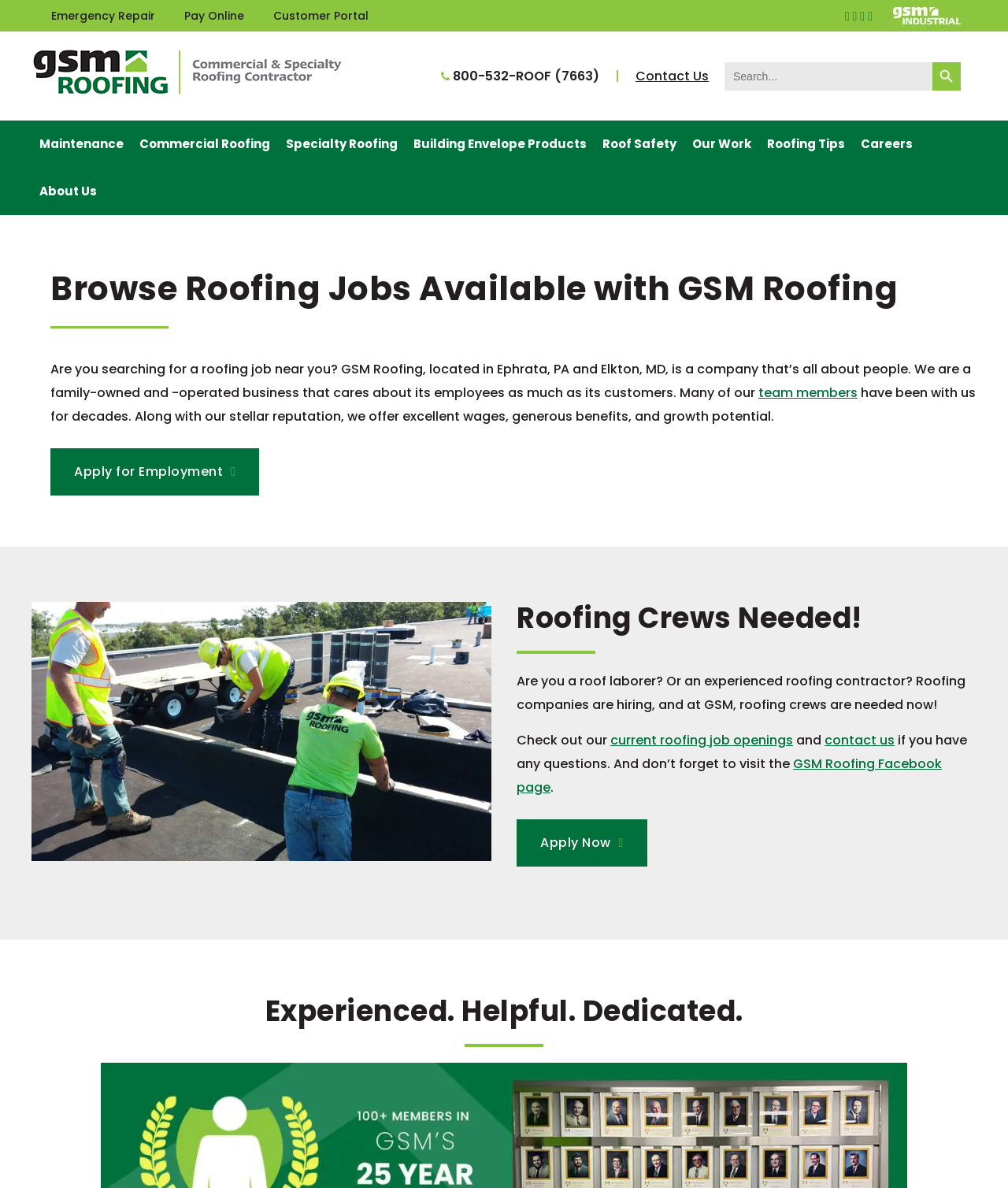Please specify the bounding box coordinates of the region to click in order to perform the following instruction: "Contact Us".

[0.63, 0.054, 0.703, 0.074]